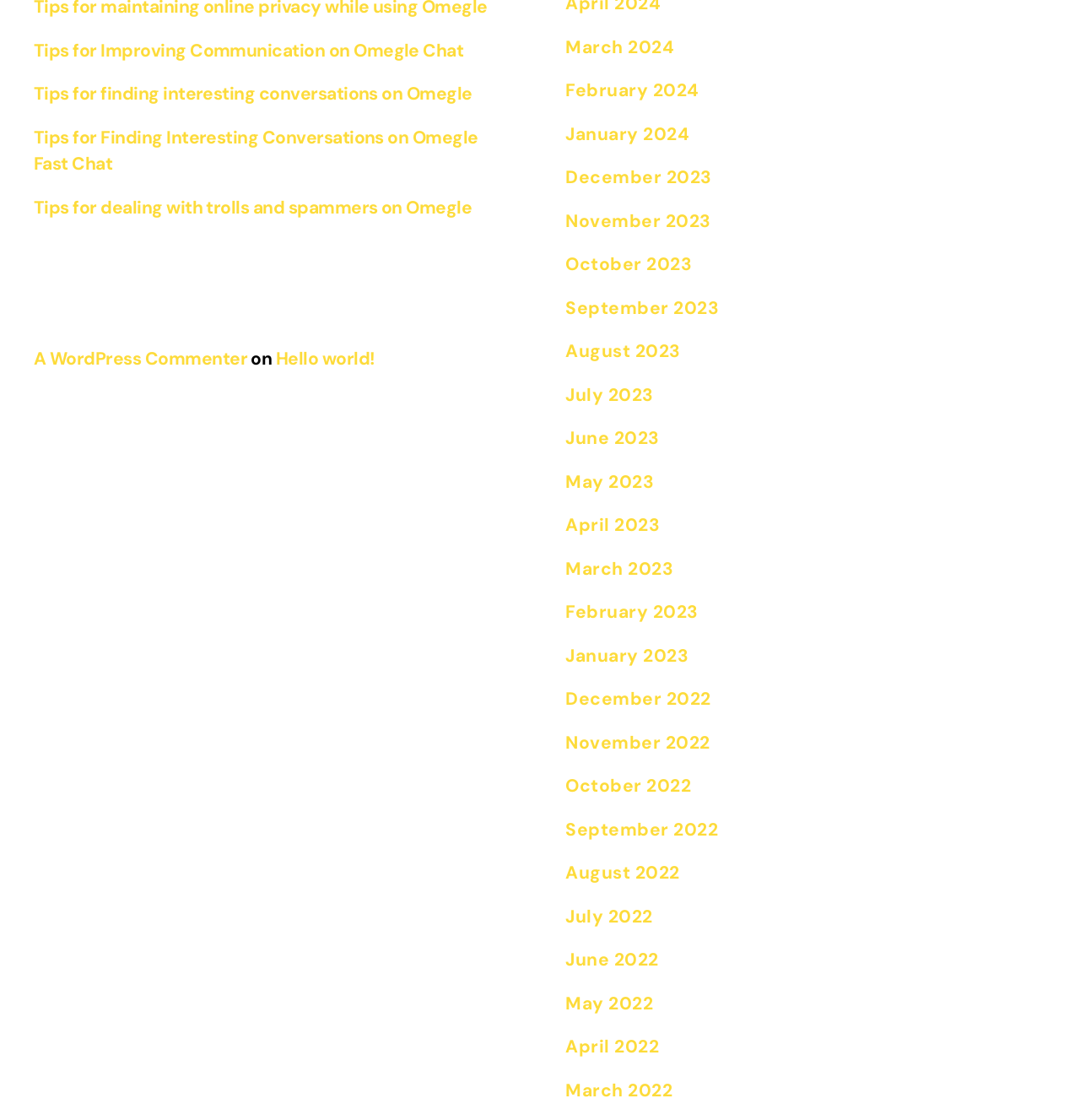Using the provided element description, identify the bounding box coordinates as (top-left x, top-left y, bottom-right x, bottom-right y). Ensure all values are between 0 and 1. Description: October 2023

[0.523, 0.226, 0.641, 0.247]